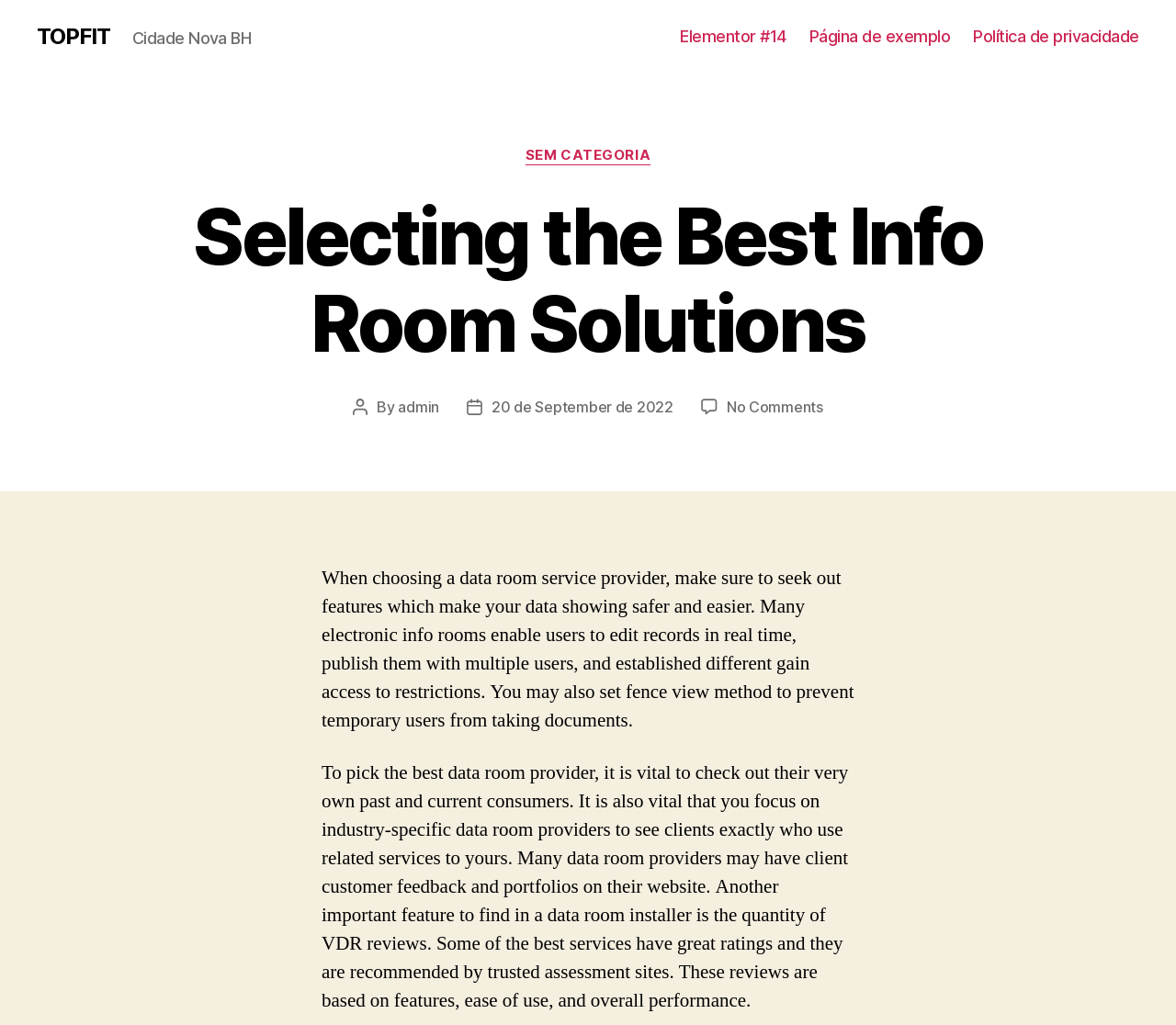Identify the bounding box of the UI element described as follows: "Elementor #14". Provide the coordinates as four float numbers in the range of 0 to 1 [left, top, right, bottom].

[0.578, 0.026, 0.669, 0.046]